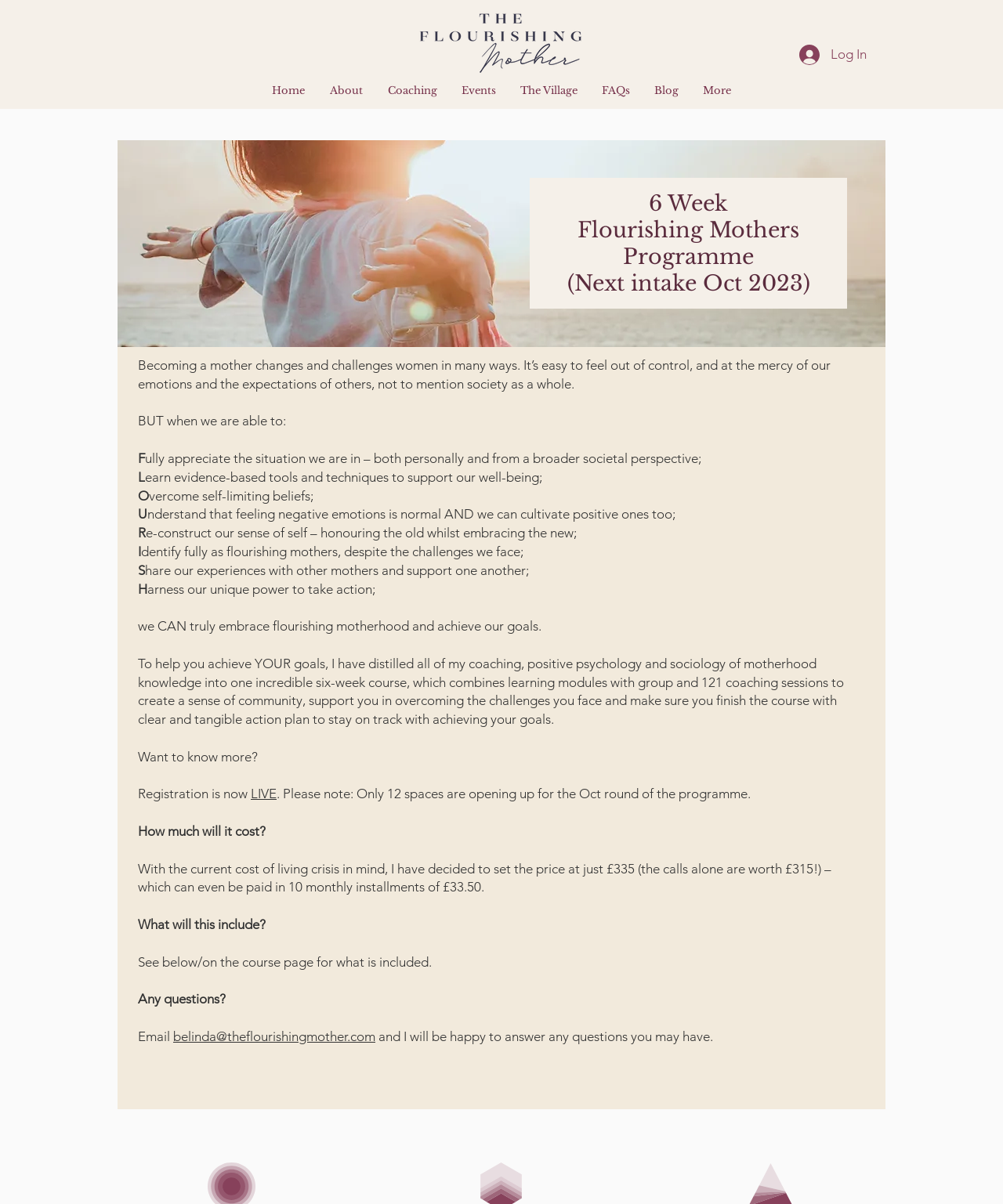Pinpoint the bounding box coordinates of the clickable area needed to execute the instruction: "Navigate to the Home page". The coordinates should be specified as four float numbers between 0 and 1, i.e., [left, top, right, bottom].

[0.259, 0.067, 0.316, 0.083]